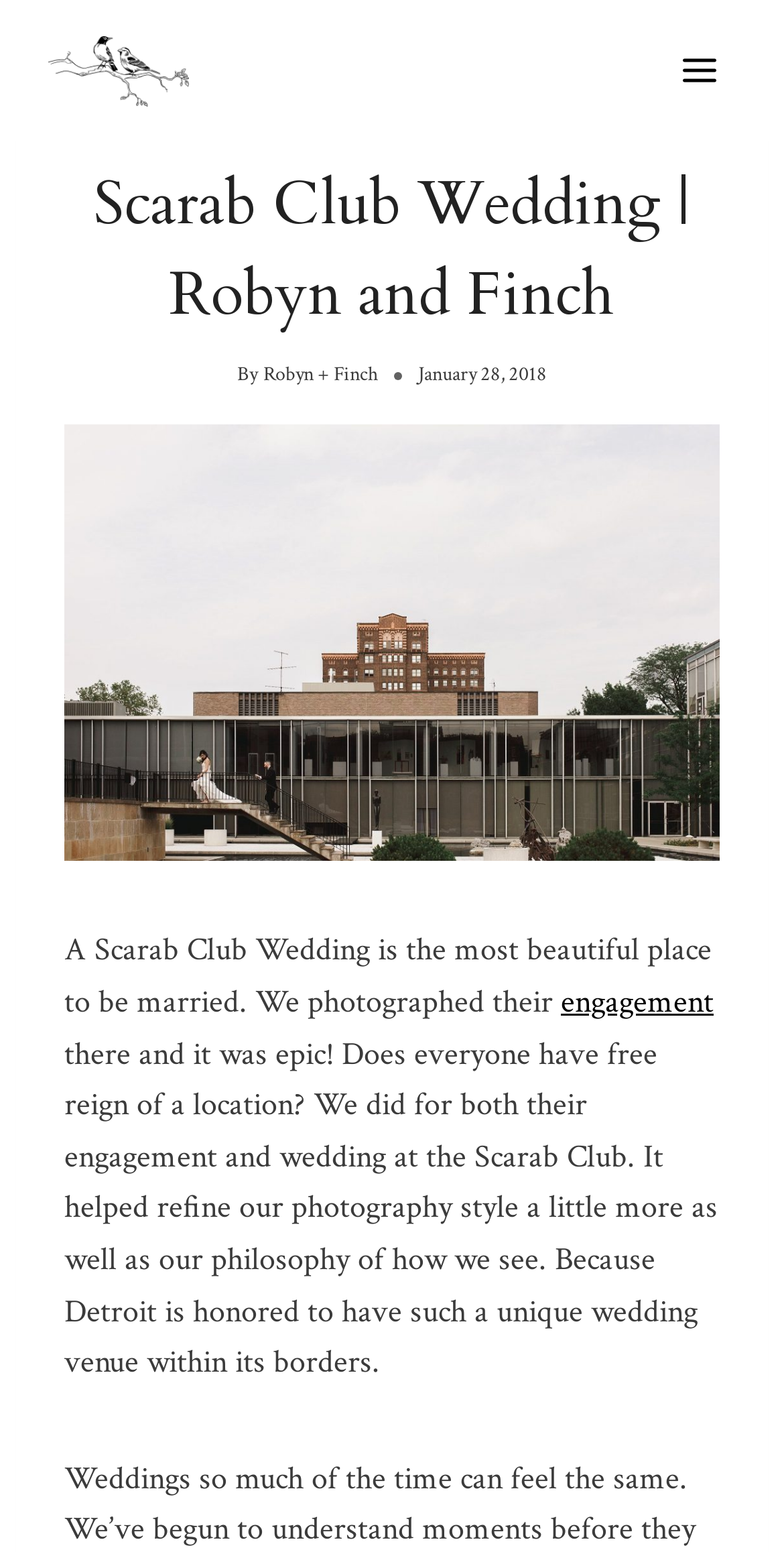For the element described, predict the bounding box coordinates as (top-left x, top-left y, bottom-right x, bottom-right y). All values should be between 0 and 1. Element description: Toggle Menu

[0.844, 0.025, 0.938, 0.066]